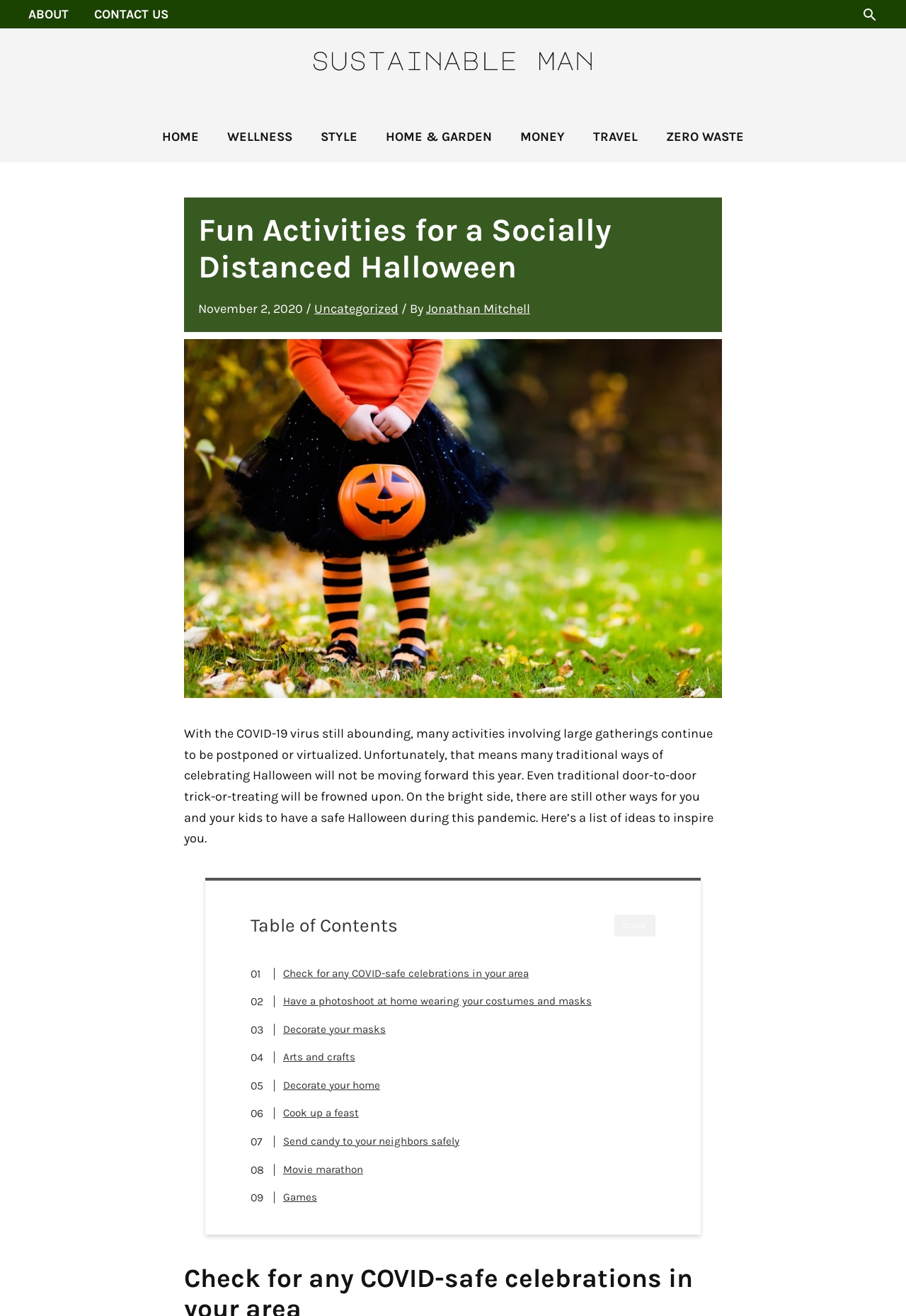Review the image closely and give a comprehensive answer to the question: What is the author of the article?

I found the author of the article by looking at the link element with the OCR text 'Jonathan Mitchell' located at [0.47, 0.229, 0.585, 0.24].